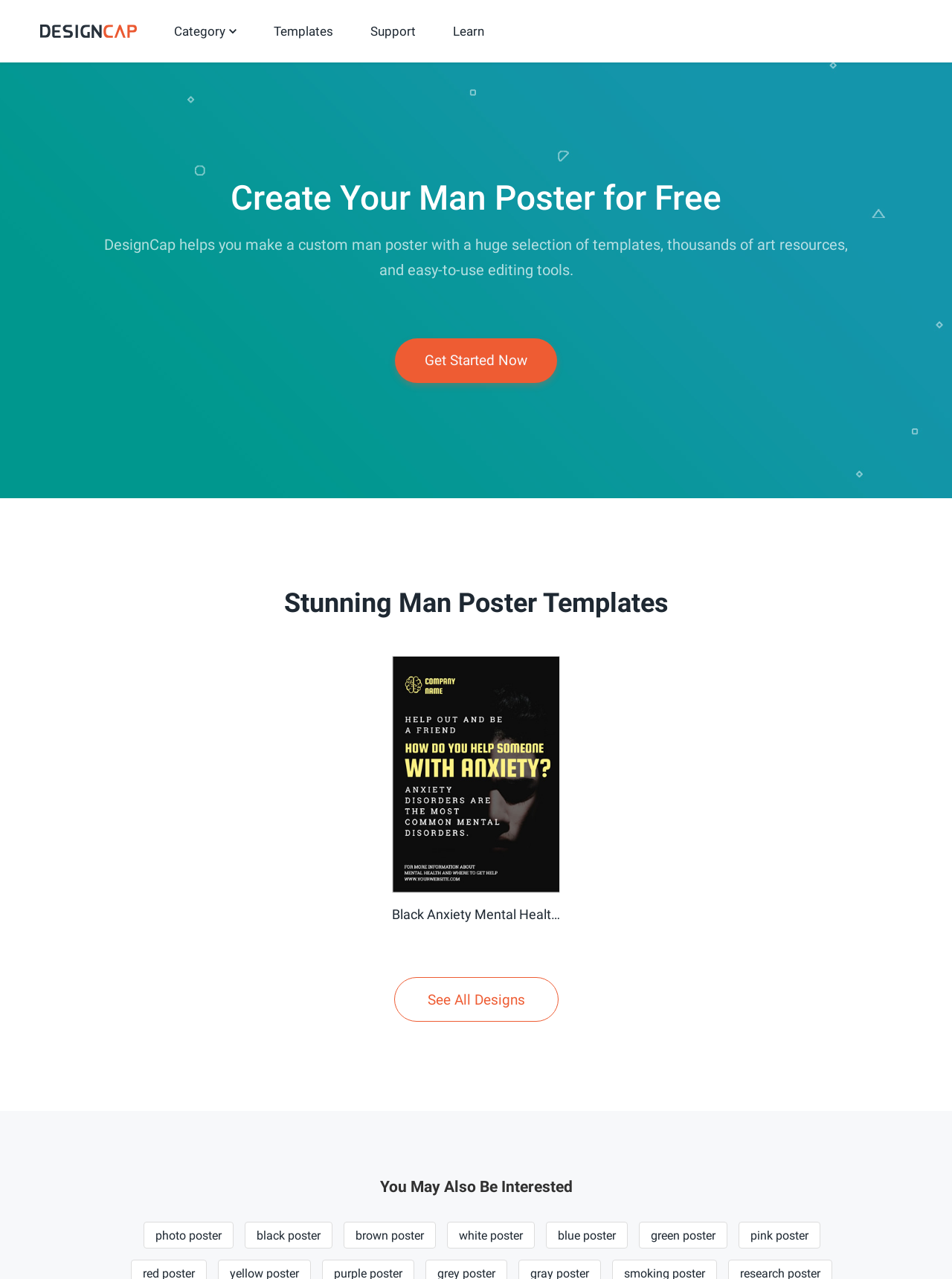Generate the main heading text from the webpage.

Create Your Man Poster for Free